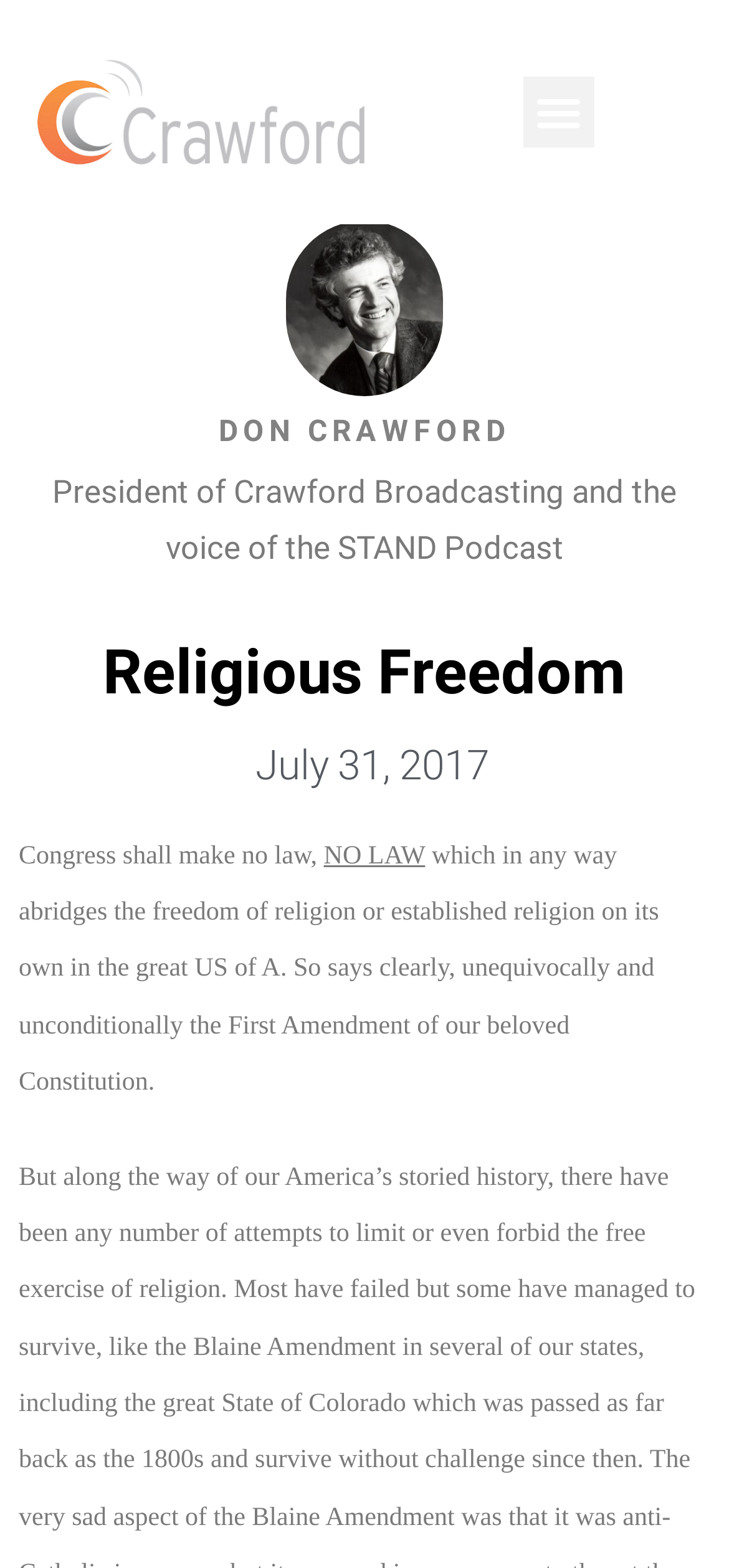Describe all the key features of the webpage in detail.

The webpage is about religious freedom, with a focus on the First Amendment of the US Constitution. At the top left, there is a link with no text, and next to it, a button labeled "Menu Toggle". On the top right, there is a search bar with a "Search" button. Below the search bar, there is an image of a person, Don Crawford, who is the President of Crawford Broadcasting and the voice of the STAND Podcast, as indicated by the text below the image.

The main content of the webpage is divided into sections, with headings and paragraphs of text. The first heading is "DON CRAWFORD", followed by a paragraph describing his role. Below this, there is another heading, "Religious Freedom", which is the main topic of the webpage. 

Under the "Religious Freedom" heading, there is a link with the date "July 31, 2017", and a paragraph of text that quotes the First Amendment, stating that Congress shall make no law that abridges the freedom of religion. The text is divided into three parts, with the phrase "NO LAW" emphasized in the middle. The quote is followed by a longer passage that explains the significance of the First Amendment in the context of religious freedom in the United States.